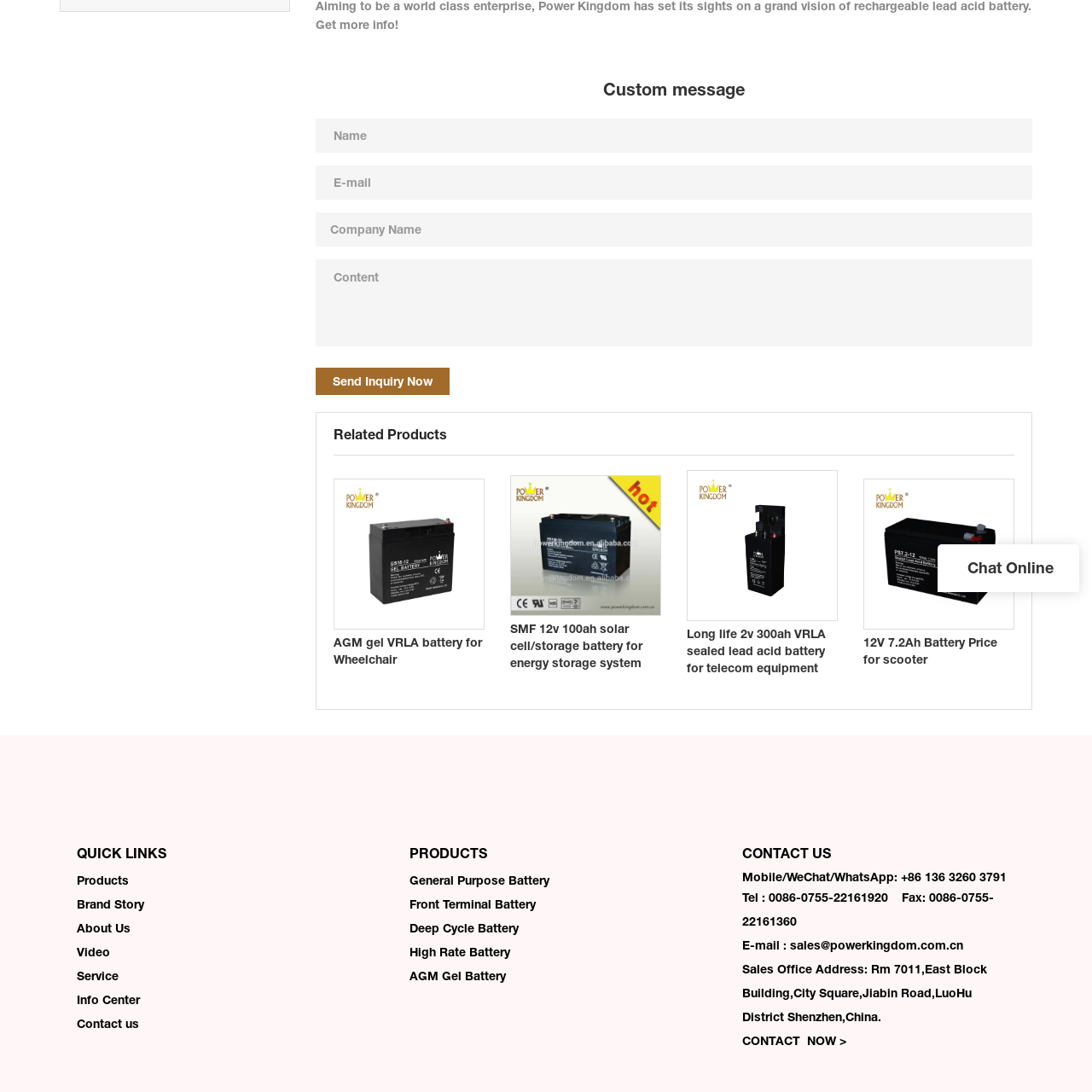Focus on the content within the red box and provide a succinct answer to this question using just one word or phrase: 
What is a characteristic of VRLA batteries?

Low maintenance